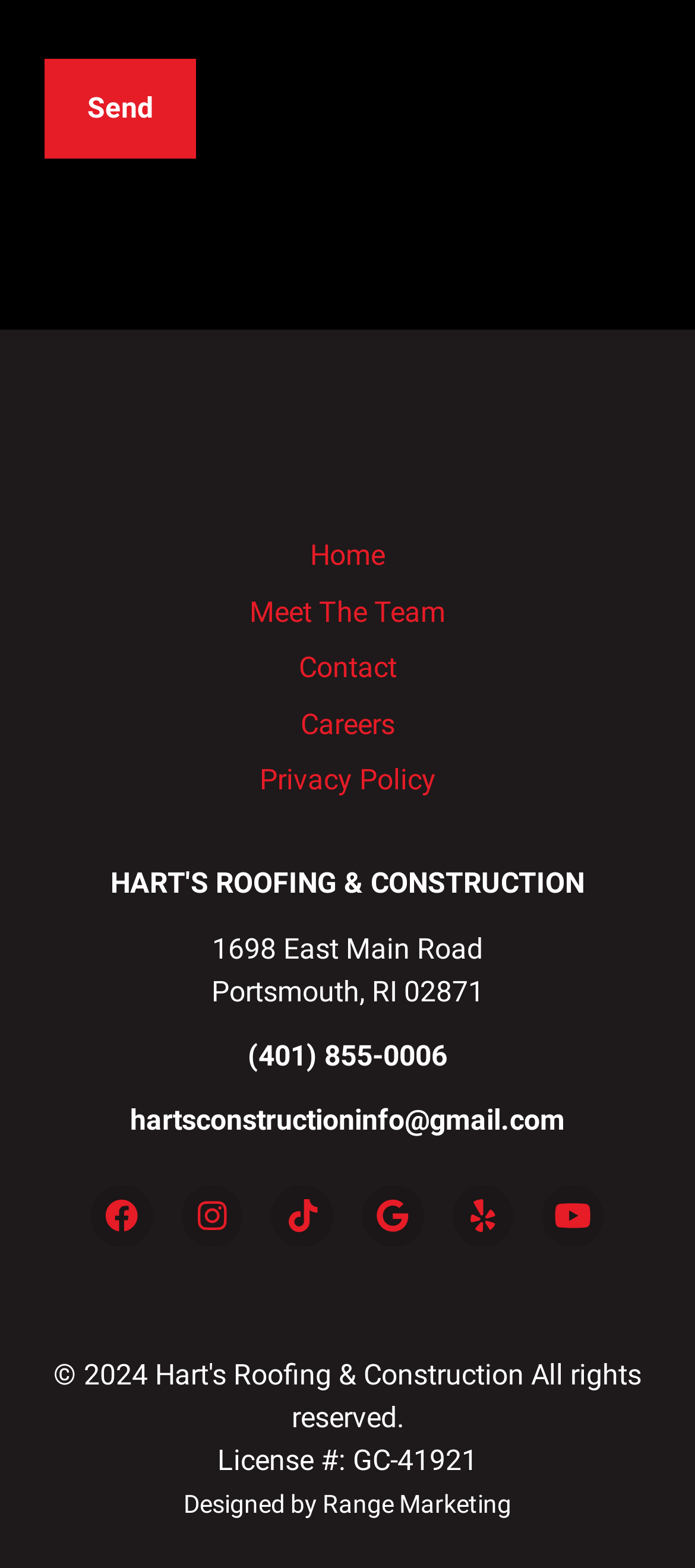Determine the coordinates of the bounding box for the clickable area needed to execute this instruction: "View Facebook page".

[0.13, 0.756, 0.219, 0.795]